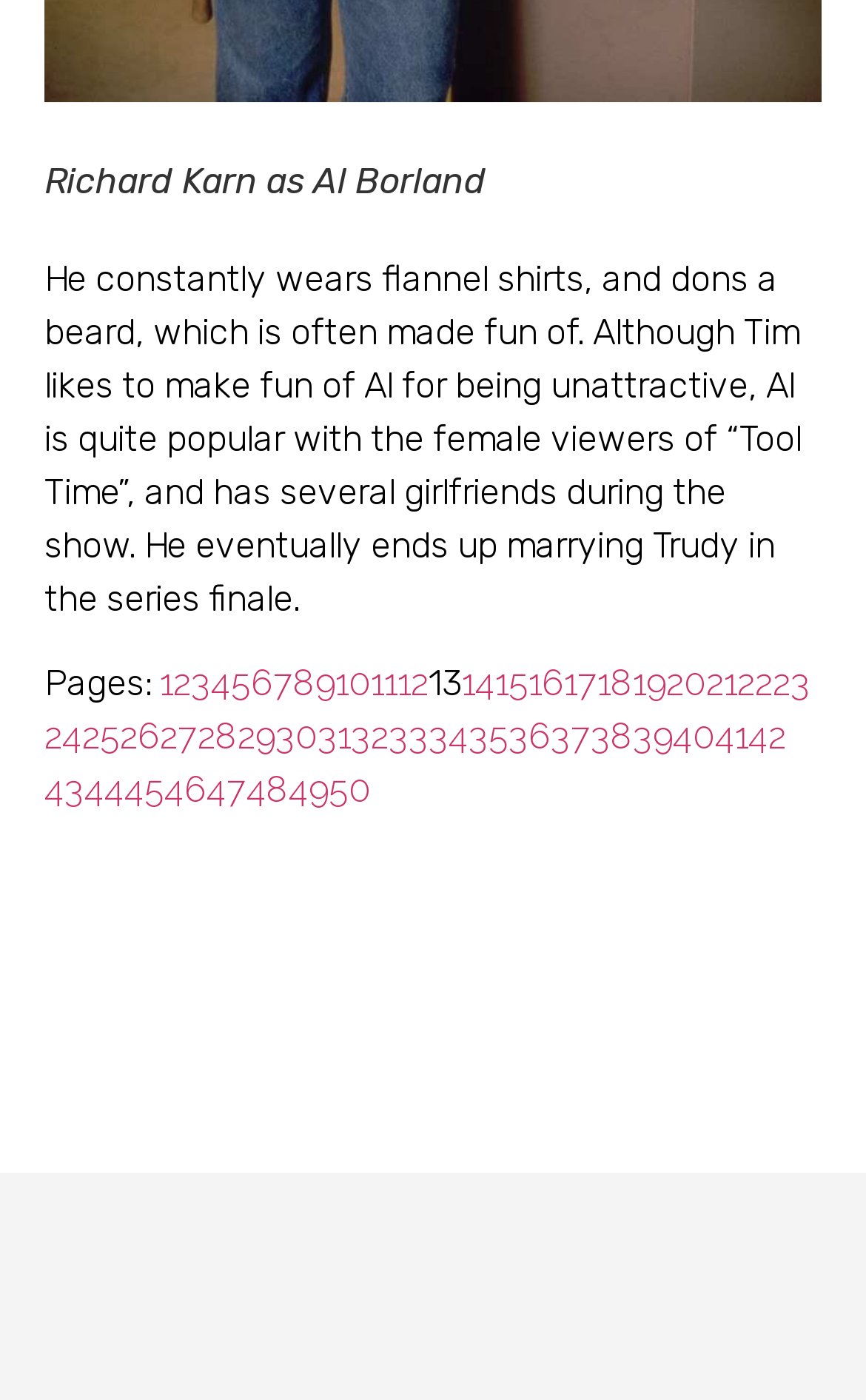Please indicate the bounding box coordinates for the clickable area to complete the following task: "Read about Tool Time". The coordinates should be specified as four float numbers between 0 and 1, i.e., [left, top, right, bottom].

[0.051, 0.184, 0.926, 0.442]